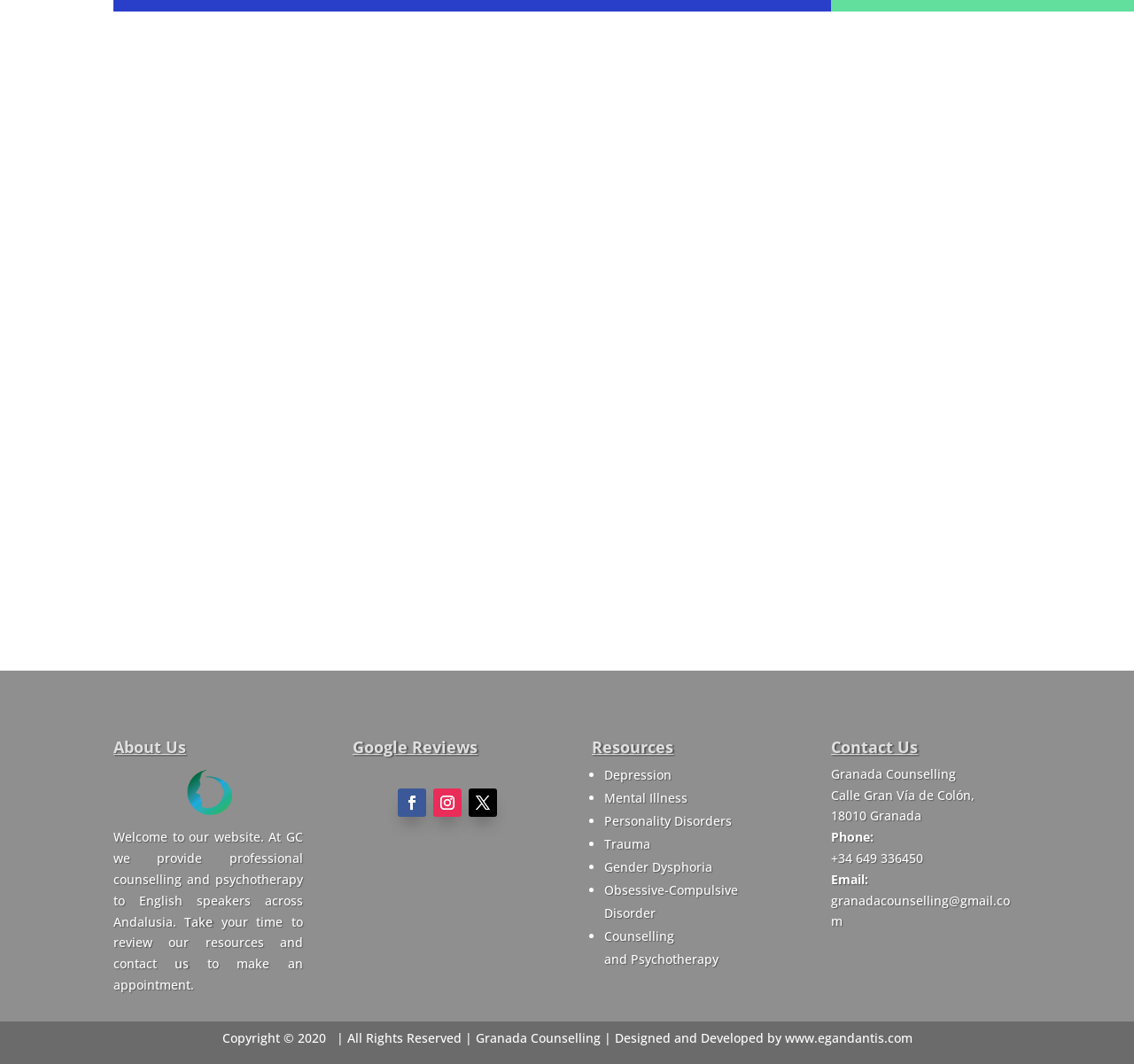Give a concise answer using only one word or phrase for this question:
What is the phone number to call?

+34 649 336450